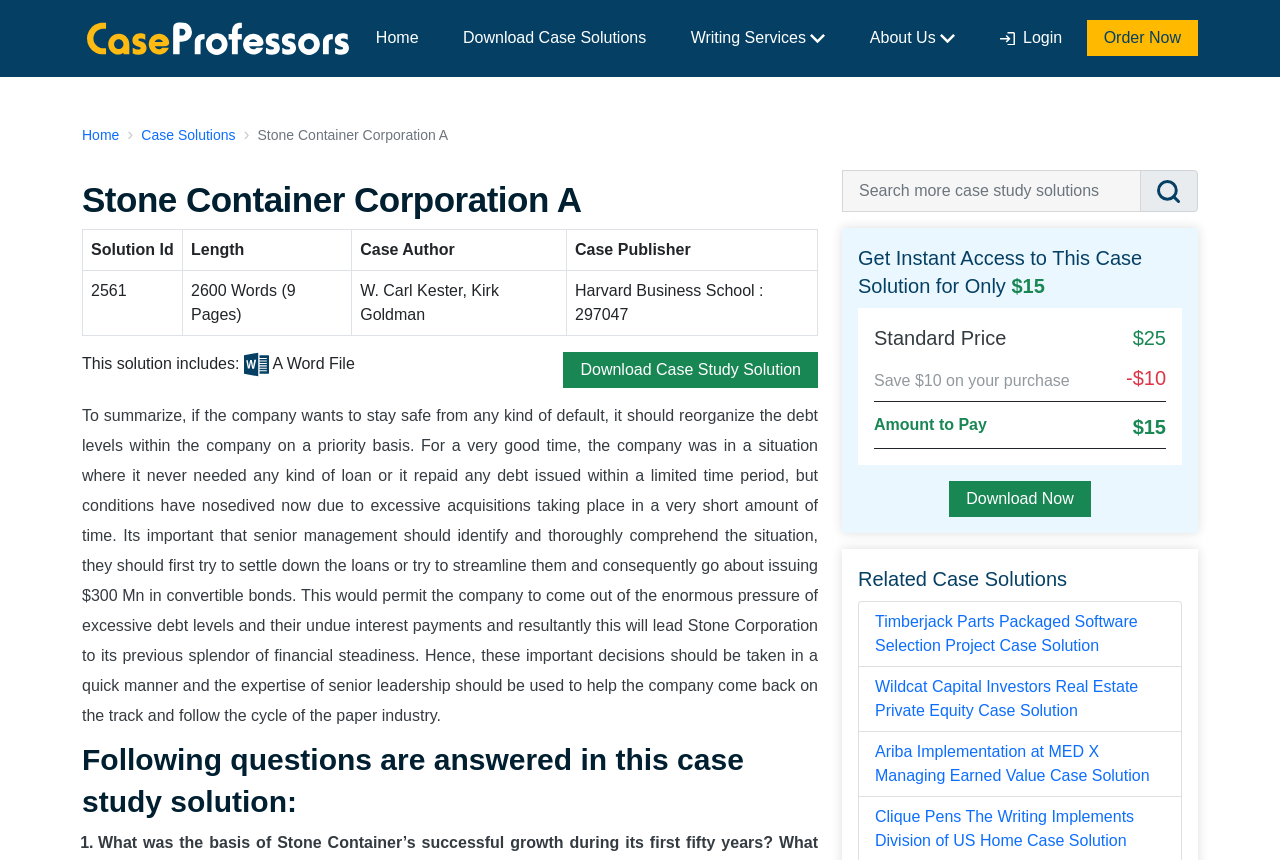Could you provide the bounding box coordinates for the portion of the screen to click to complete this instruction: "Search for a case solution"?

[0.658, 0.198, 0.892, 0.246]